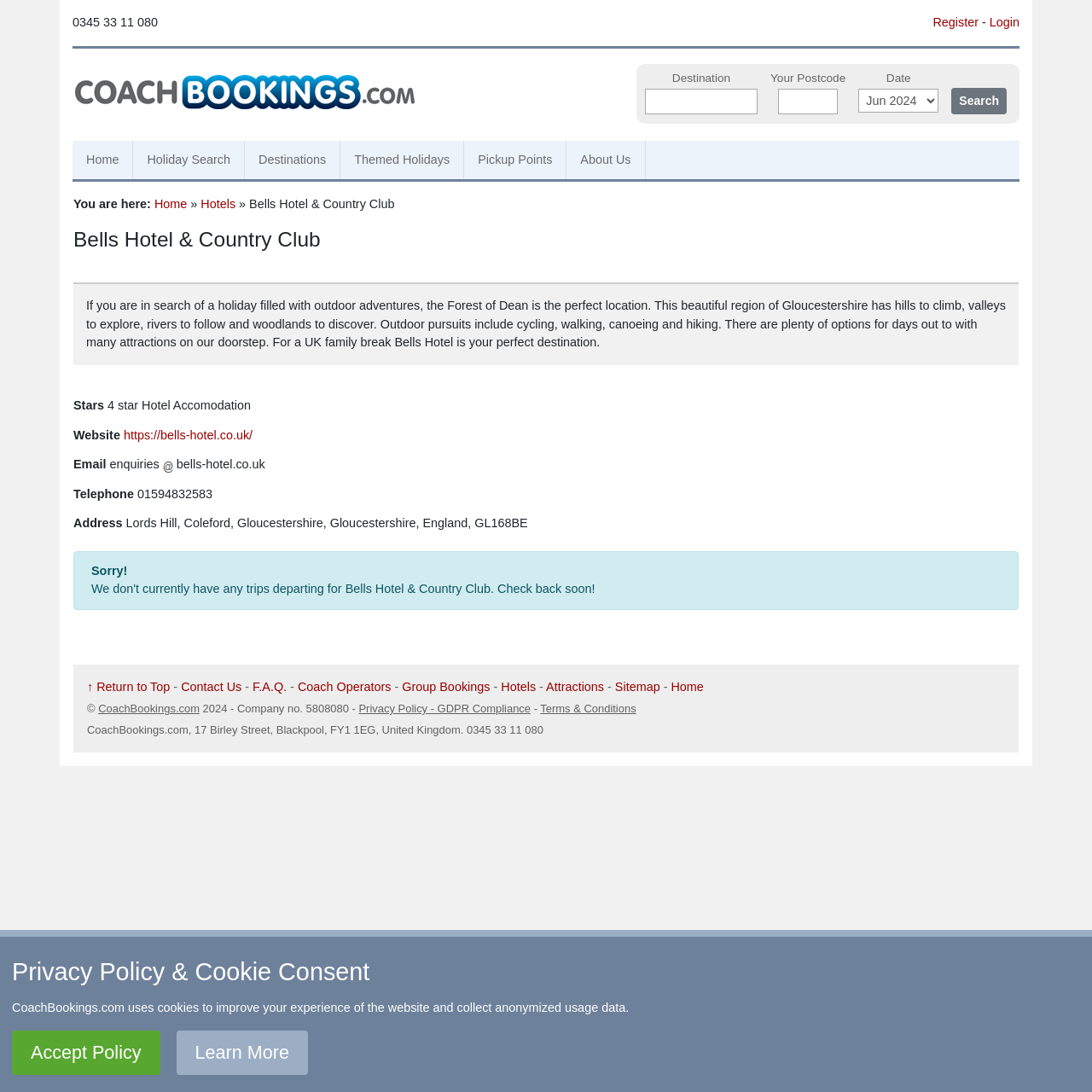Specify the bounding box coordinates of the element's region that should be clicked to achieve the following instruction: "Visit the CoachBookings homepage". The bounding box coordinates consist of four float numbers between 0 and 1, in the format [left, top, right, bottom].

[0.066, 0.129, 0.122, 0.164]